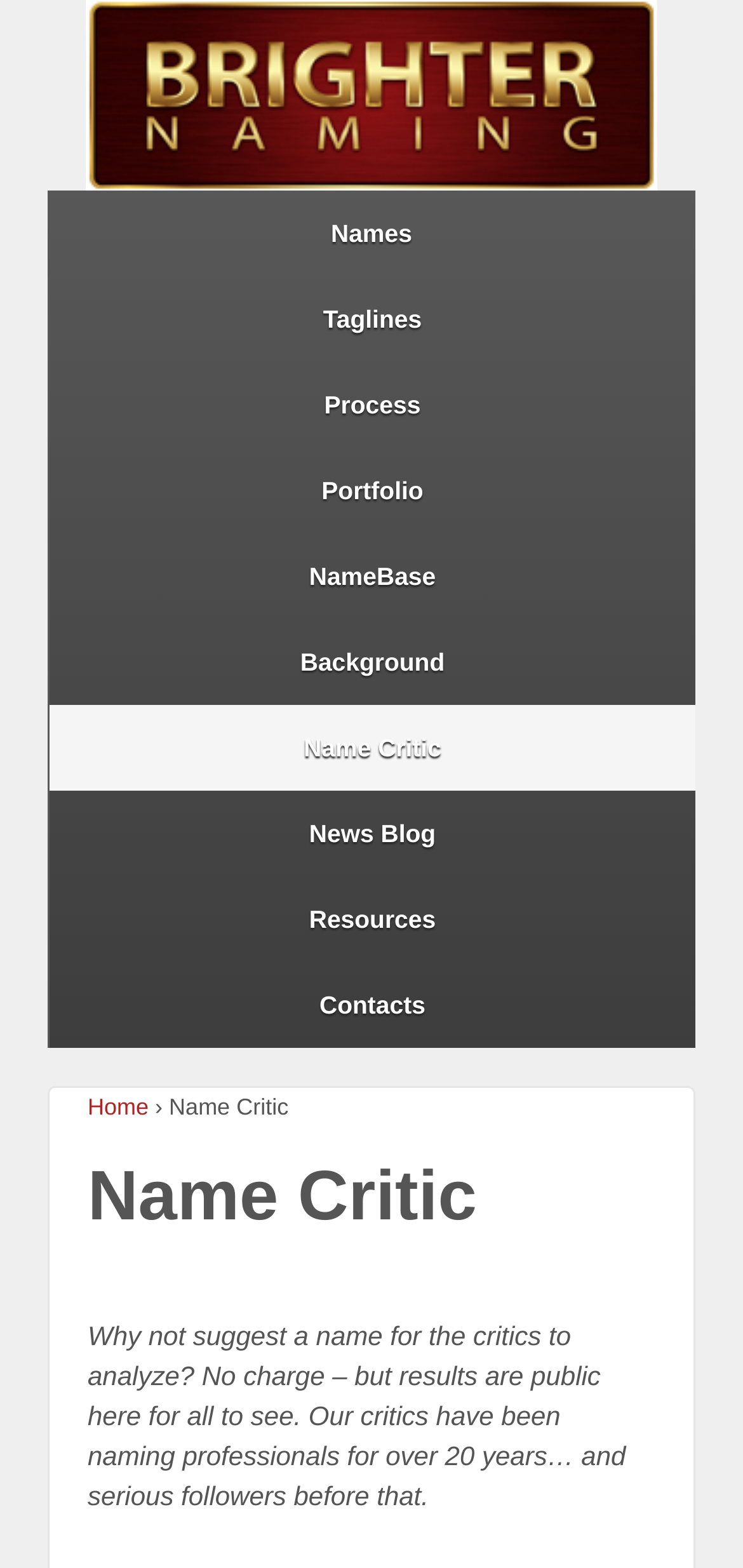Show the bounding box coordinates for the HTML element described as: "Background".

[0.064, 0.395, 0.936, 0.45]